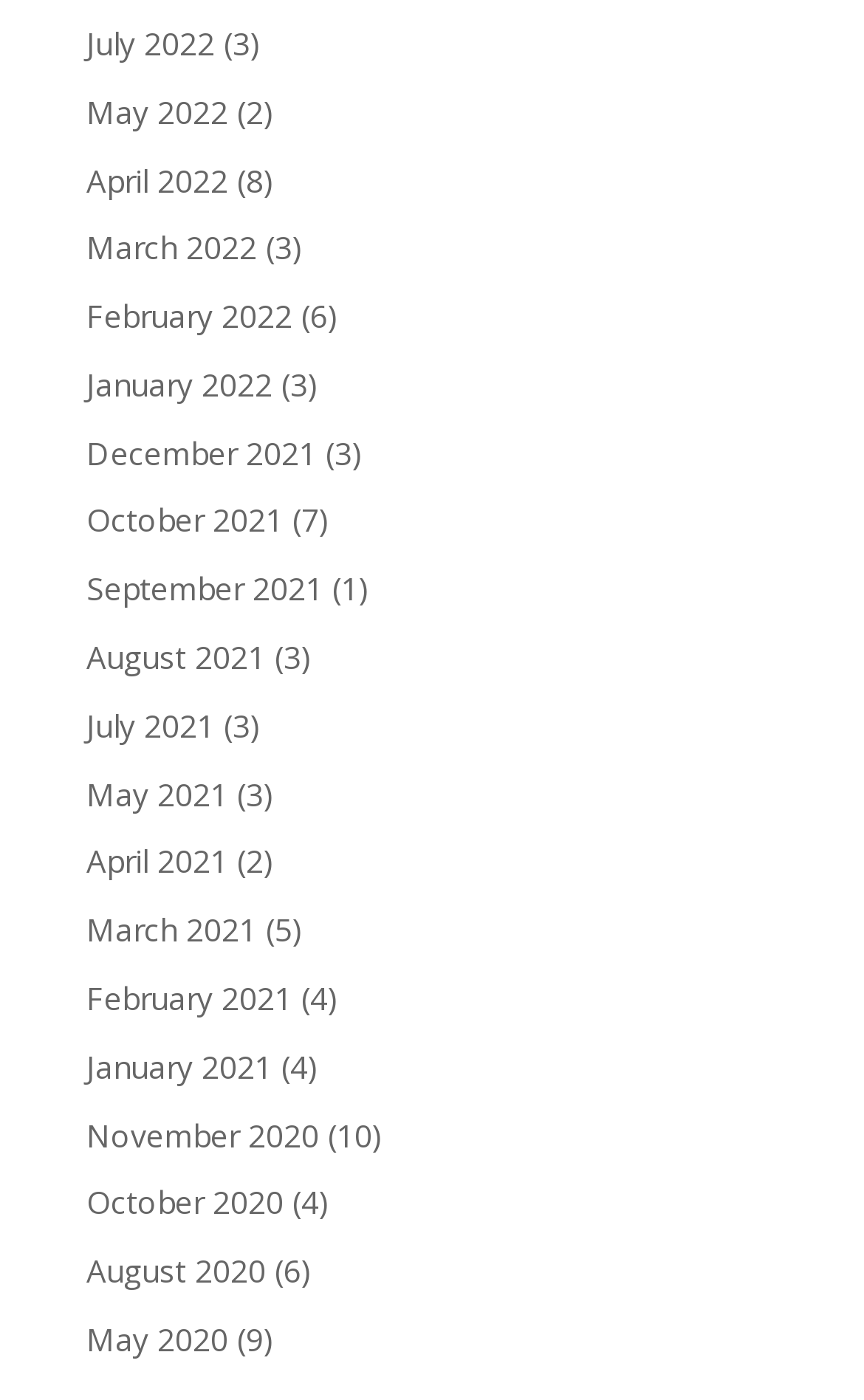Answer briefly with one word or phrase:
How many links are there on the webpage?

24